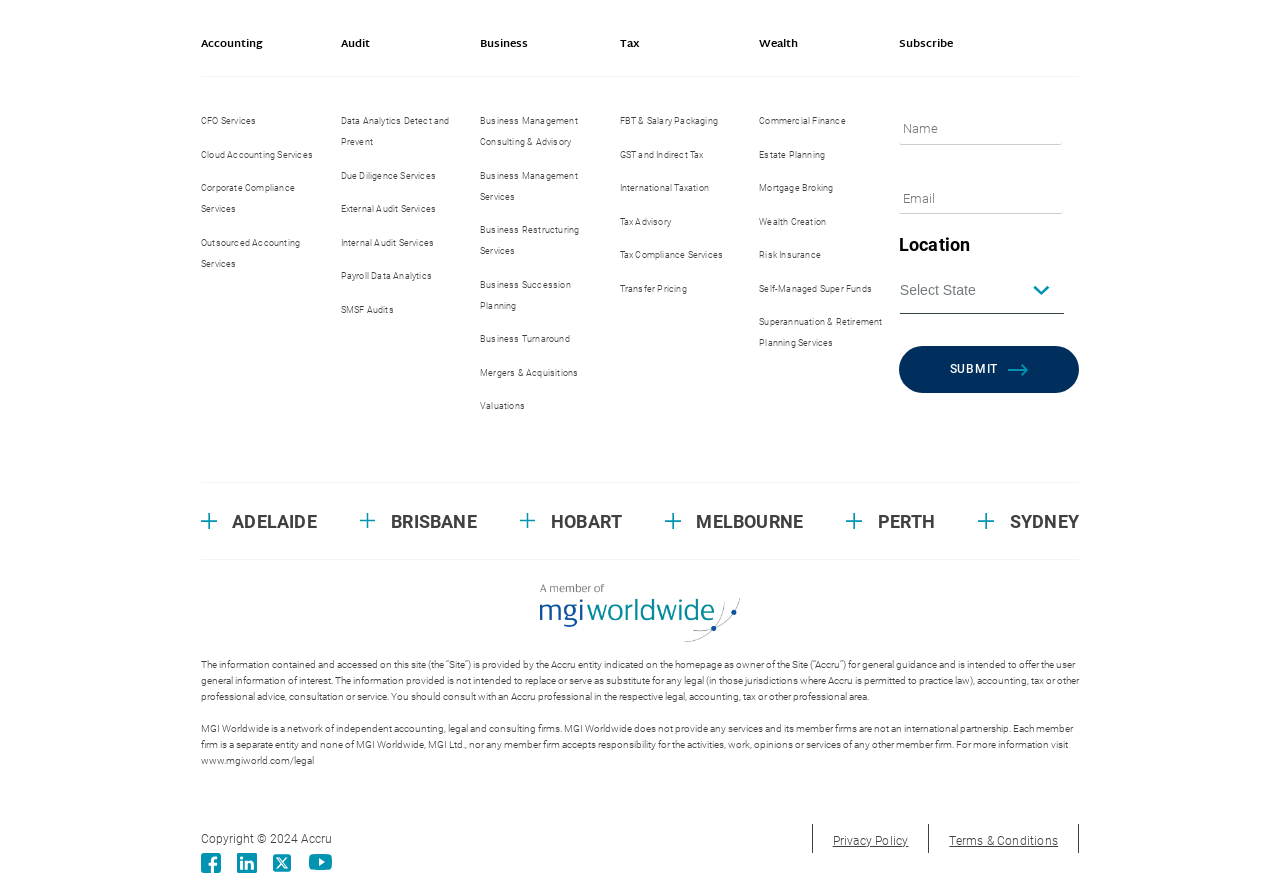Please locate the bounding box coordinates of the element that needs to be clicked to achieve the following instruction: "Click the 'Contact Us' link". The coordinates should be four float numbers between 0 and 1, i.e., [left, top, right, bottom].

None